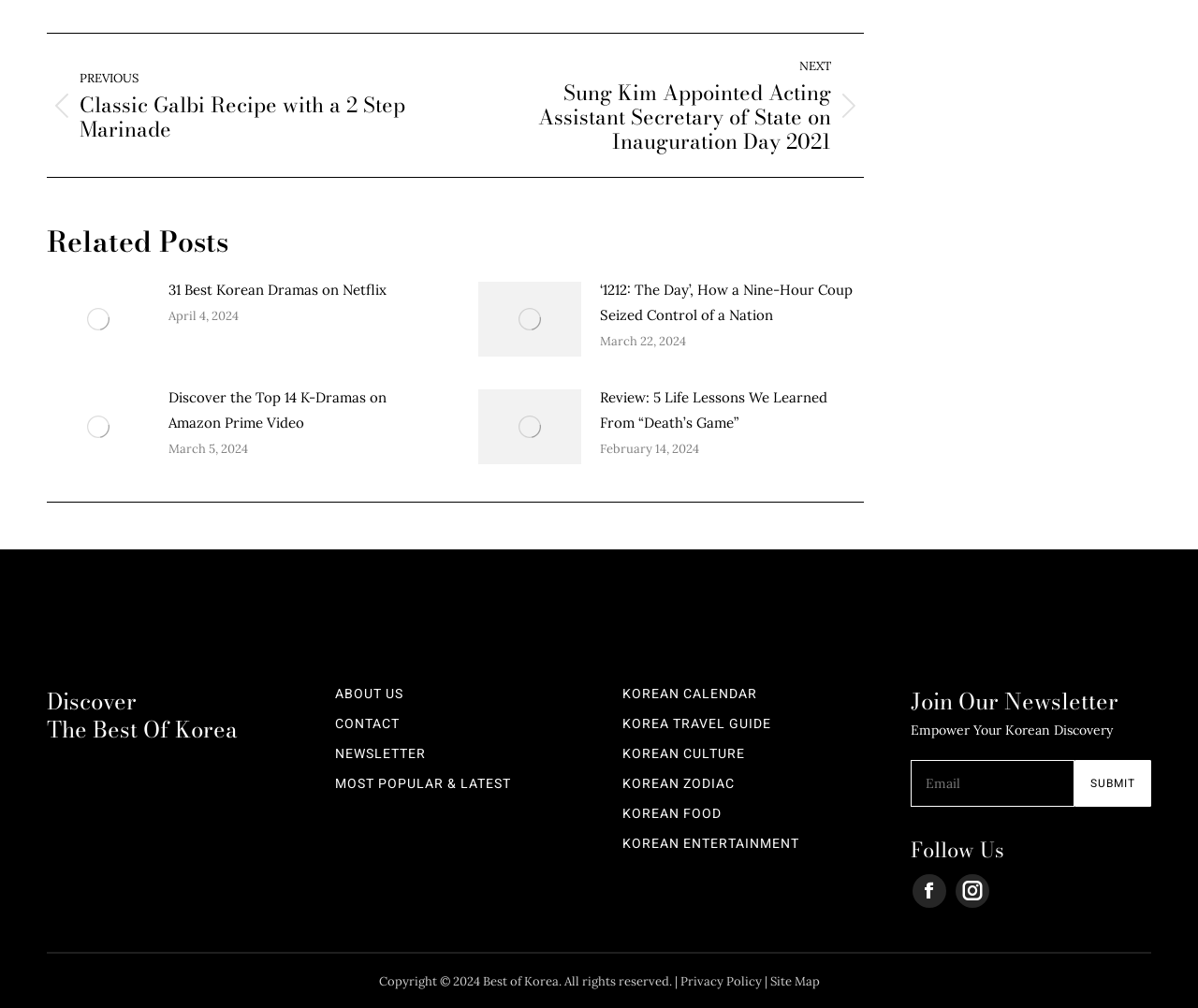Point out the bounding box coordinates of the section to click in order to follow this instruction: "Open the 'ABOUT US' page".

[0.279, 0.683, 0.48, 0.696]